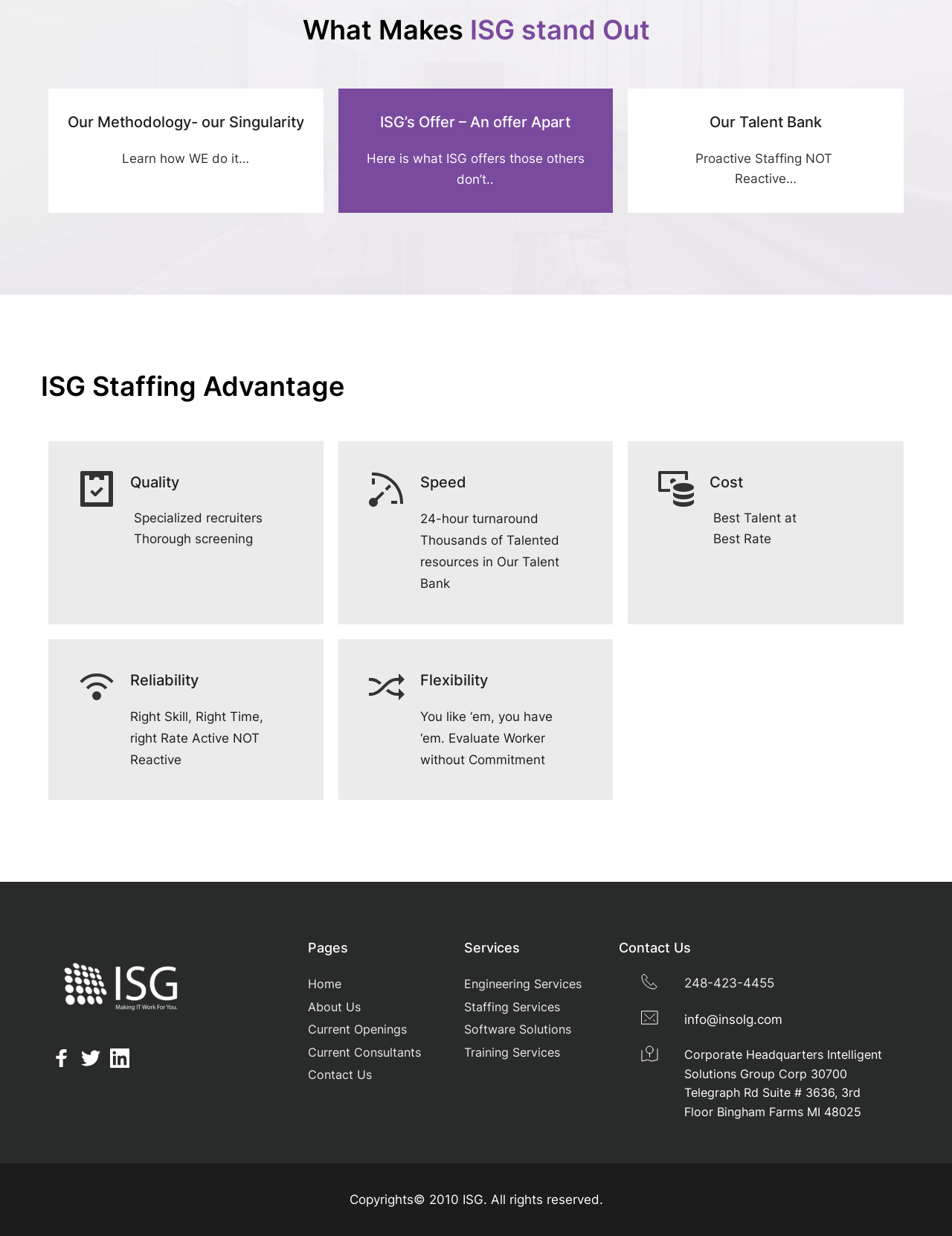Specify the bounding box coordinates of the area that needs to be clicked to achieve the following instruction: "View 'Current Openings'".

[0.323, 0.827, 0.427, 0.839]